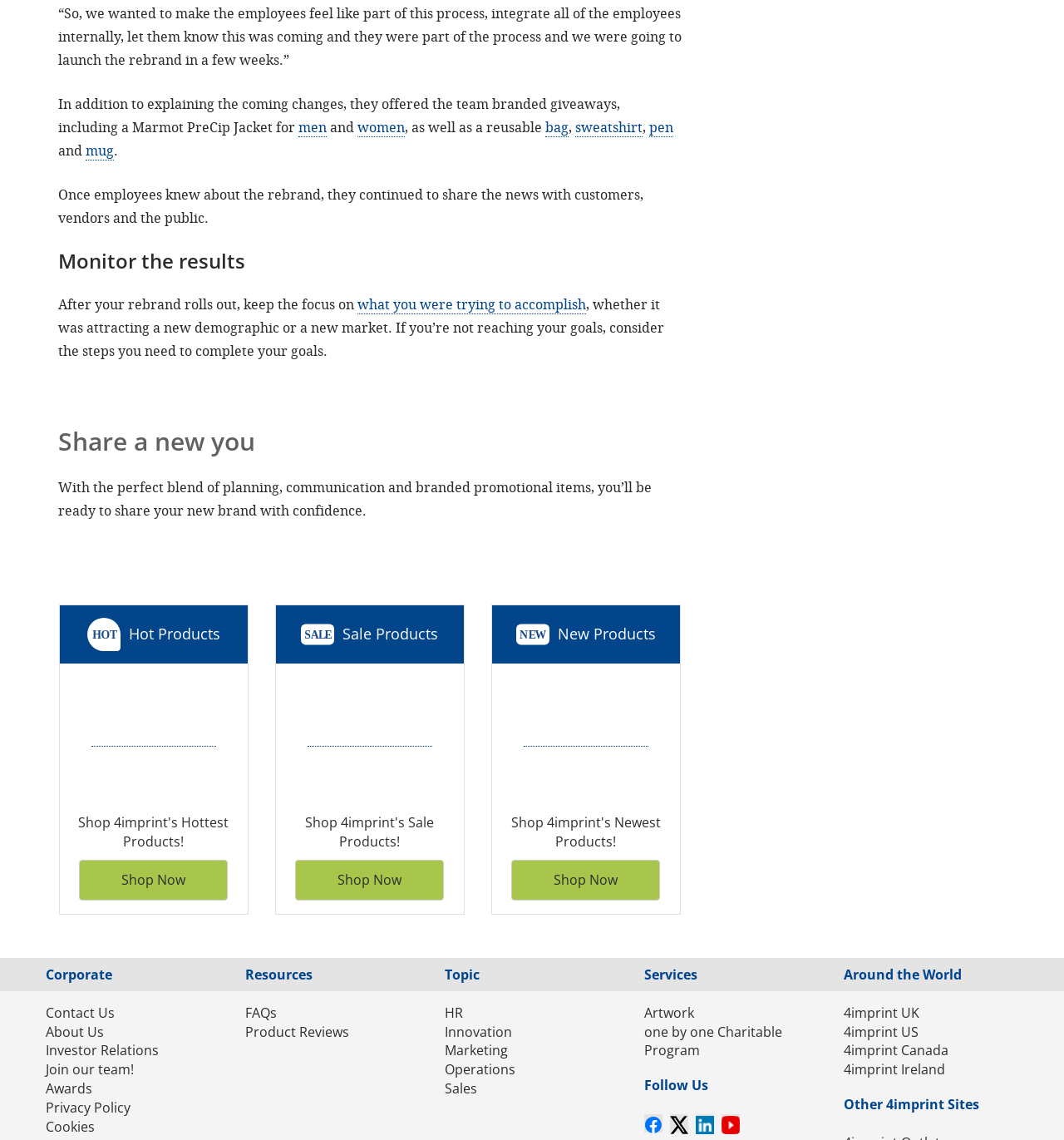Please determine the bounding box coordinates for the element that should be clicked to follow these instructions: "View 4imprint's Facebook page".

[0.605, 0.978, 0.623, 0.994]